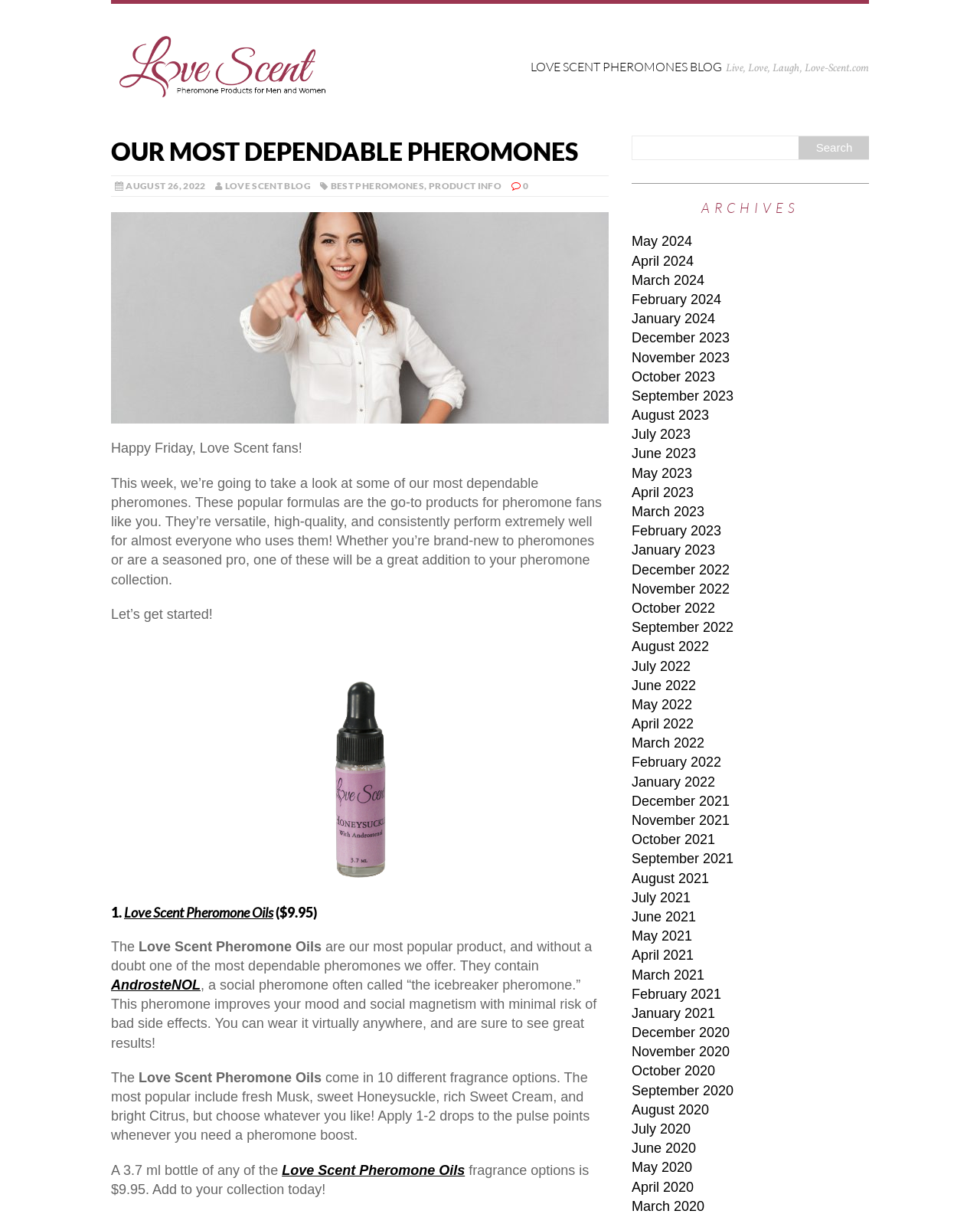What is the name of the blog?
Use the information from the image to give a detailed answer to the question.

I found the answer by looking at the heading element with the text 'LOVE SCENT PHEROMONES BLOG' which is a child of the root element.